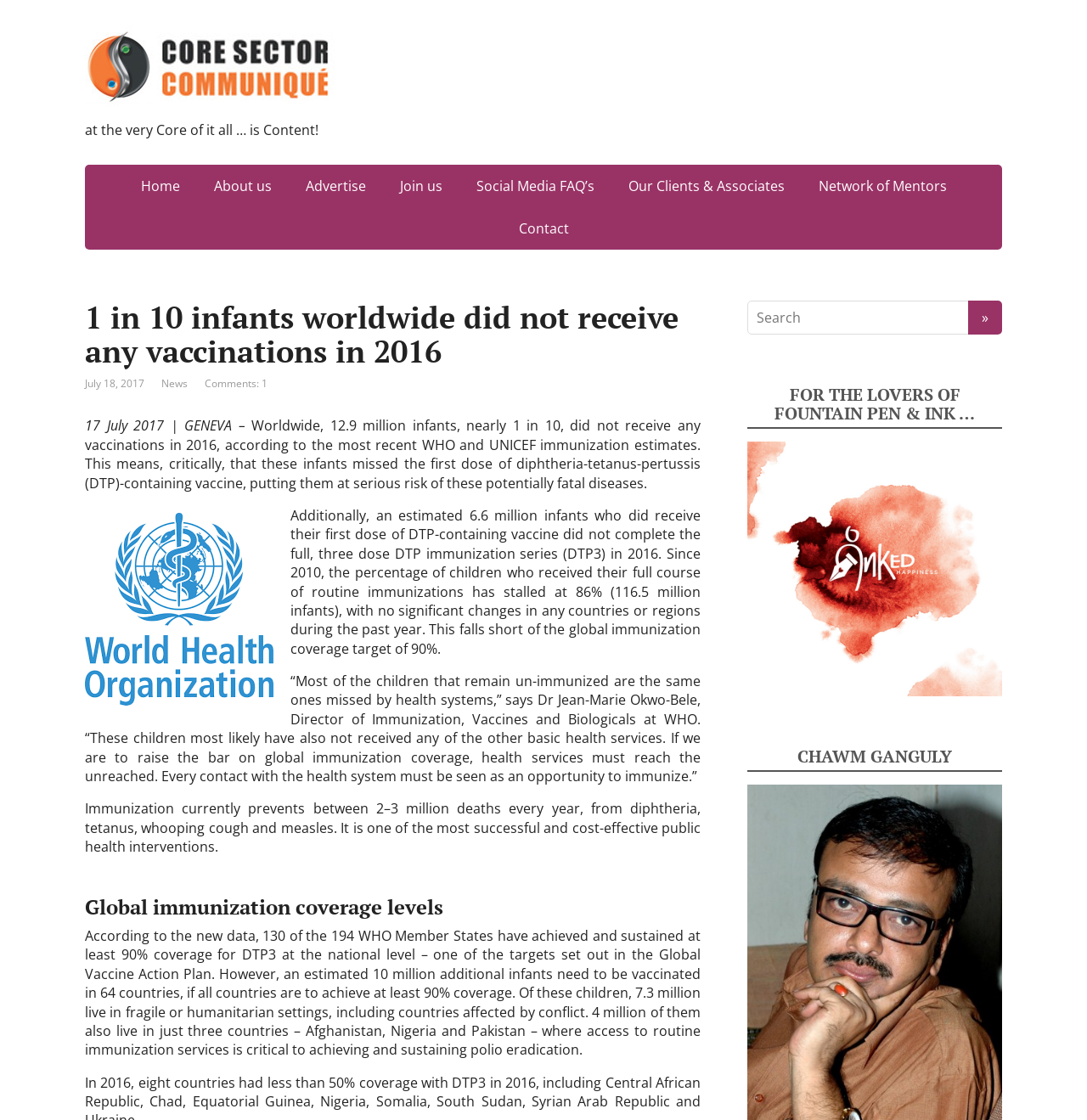Identify the bounding box of the HTML element described here: "Our Clients & Associates". Provide the coordinates as four float numbers between 0 and 1: [left, top, right, bottom].

[0.564, 0.147, 0.736, 0.185]